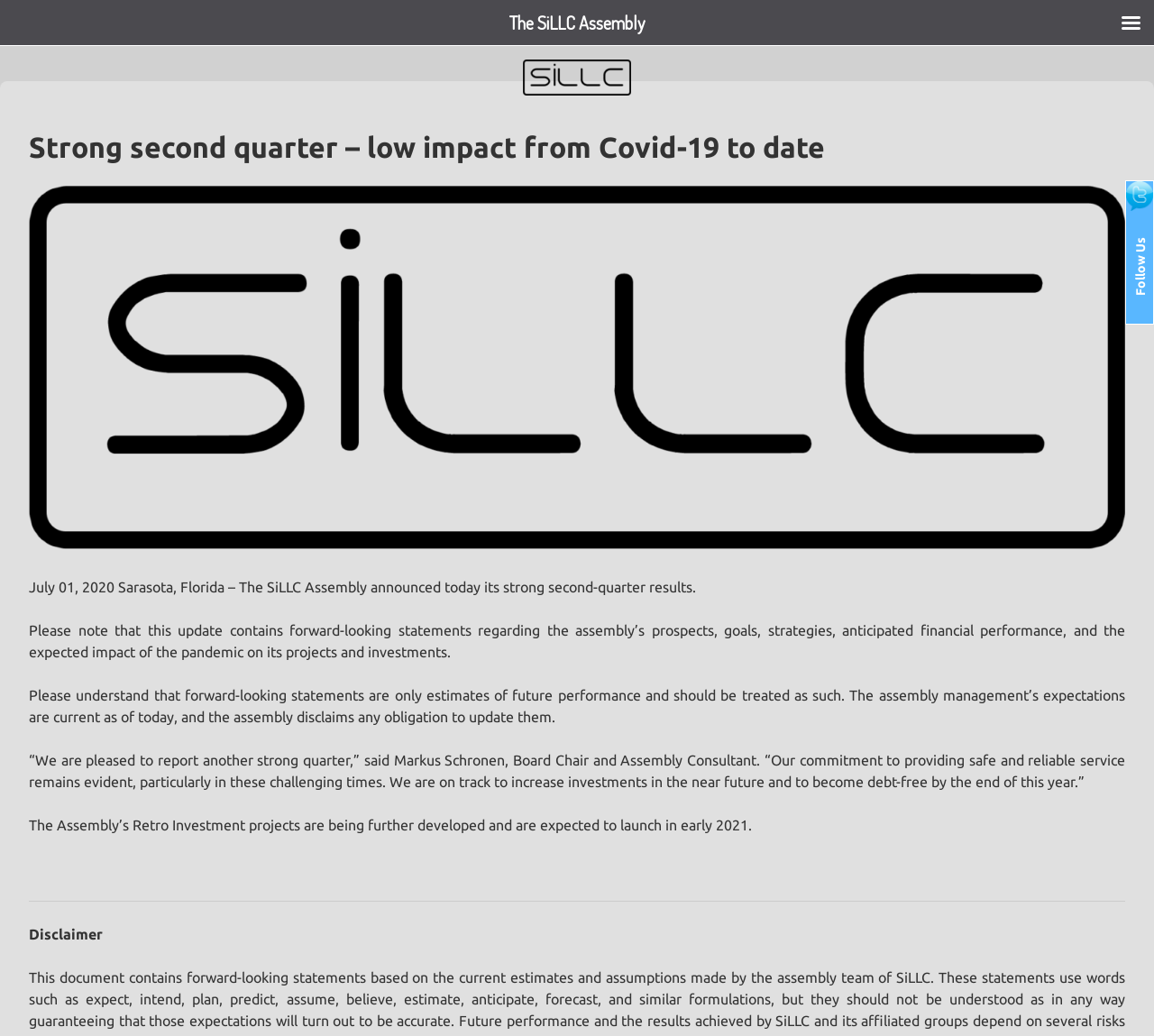Locate the UI element described by Follow Us in the provided webpage screenshot. Return the bounding box coordinates in the format (top-left x, top-left y, bottom-right x, bottom-right y), ensuring all values are between 0 and 1.

[0.976, 0.192, 0.999, 0.206]